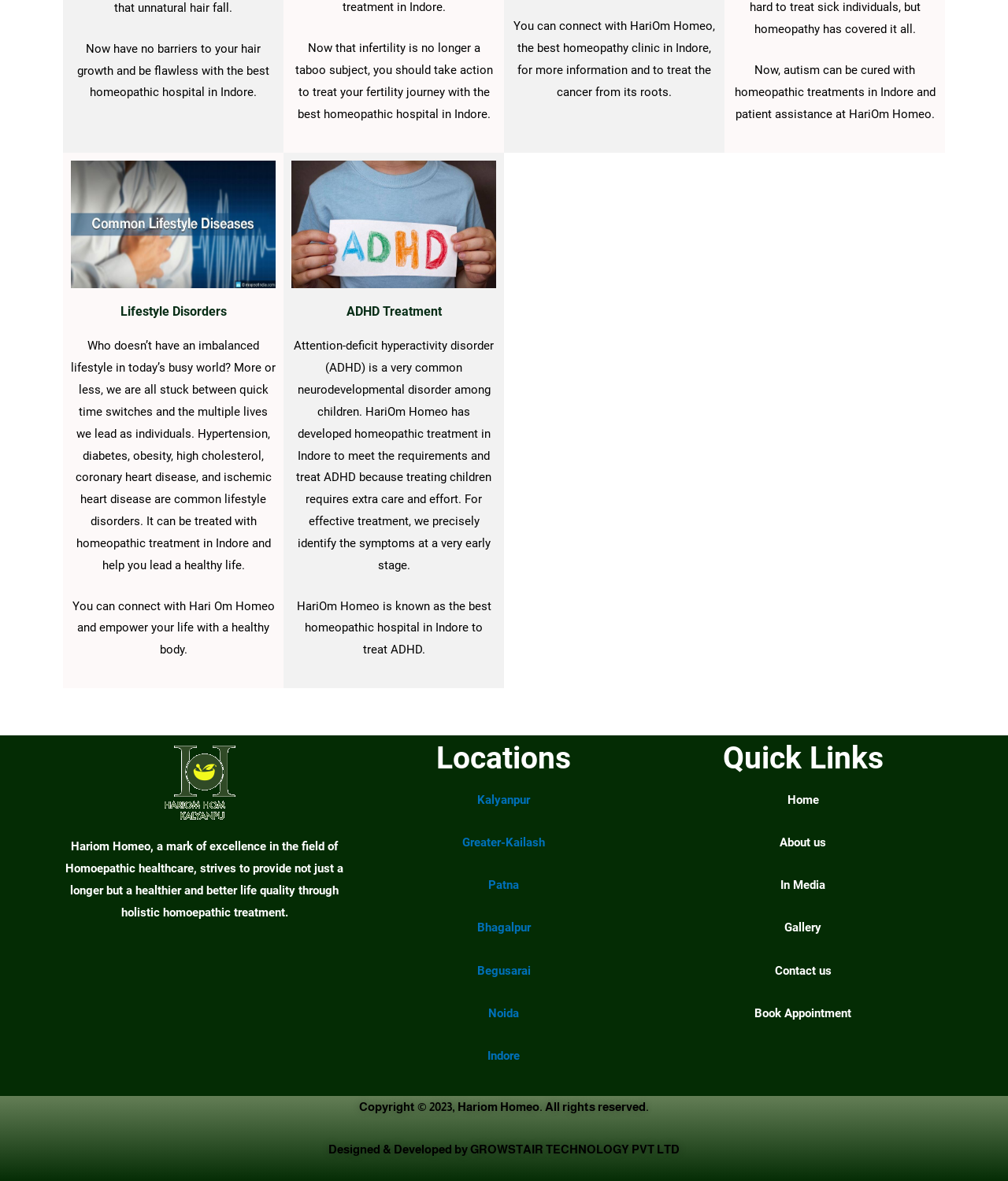Locate and provide the bounding box coordinates for the HTML element that matches this description: "Contact us".

[0.769, 0.816, 0.825, 0.828]